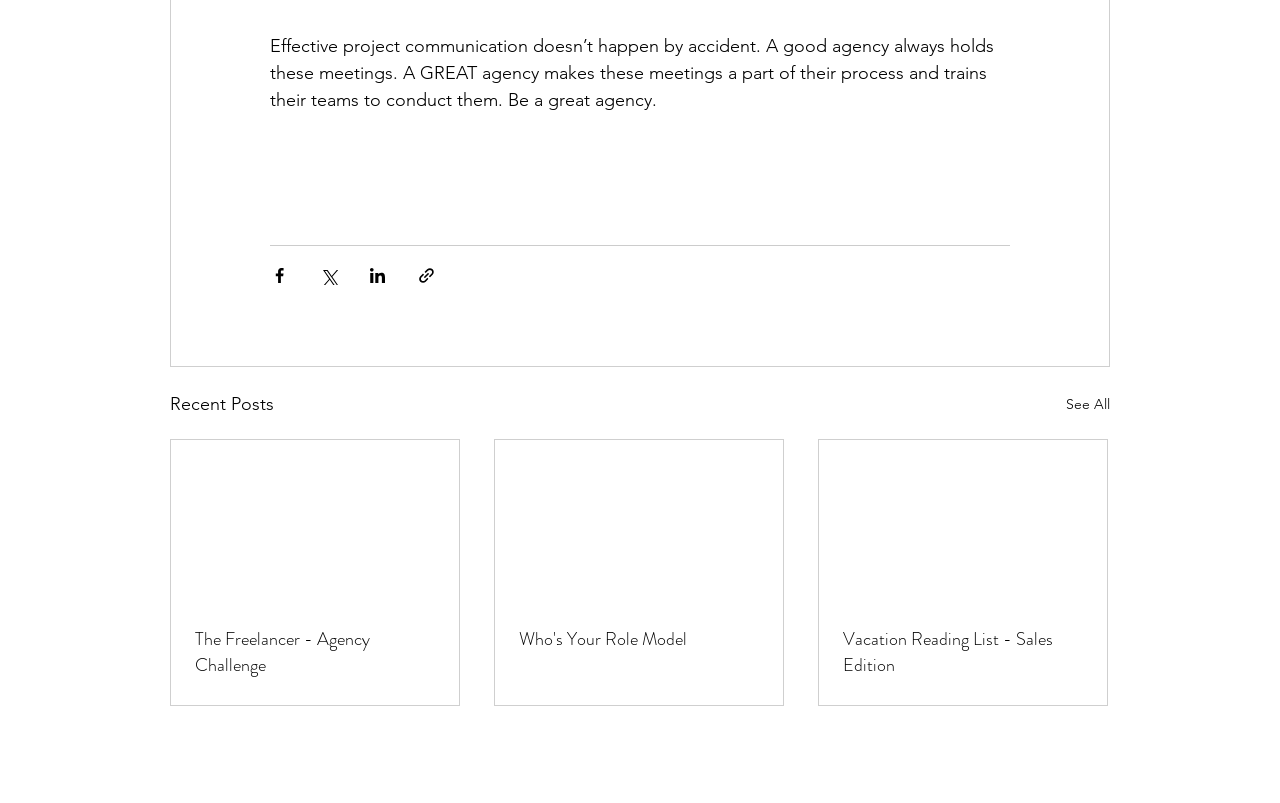Point out the bounding box coordinates of the section to click in order to follow this instruction: "Learn about SEO".

None